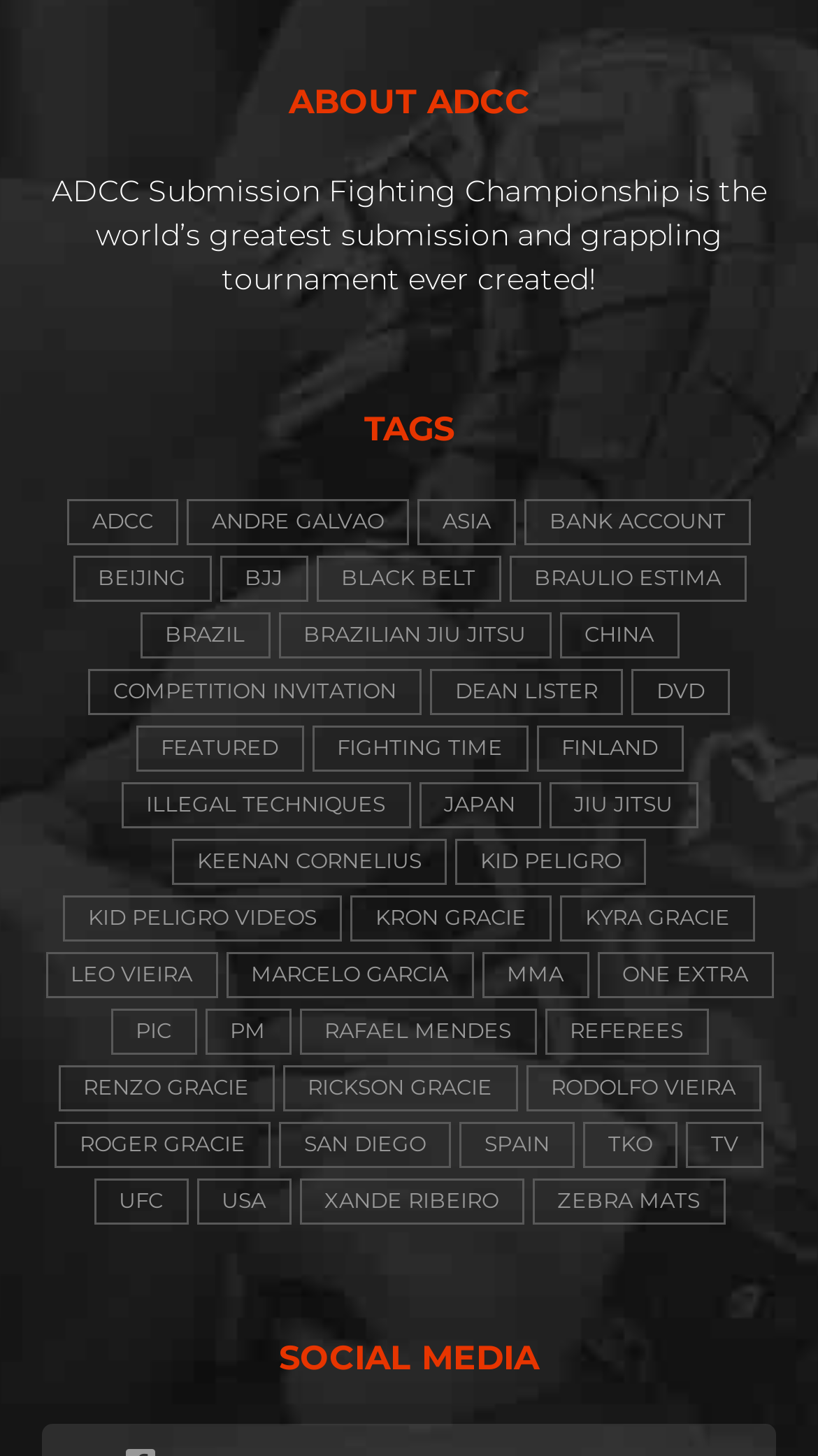How many complementary elements are there on the webpage?
From the image, respond with a single word or phrase.

2